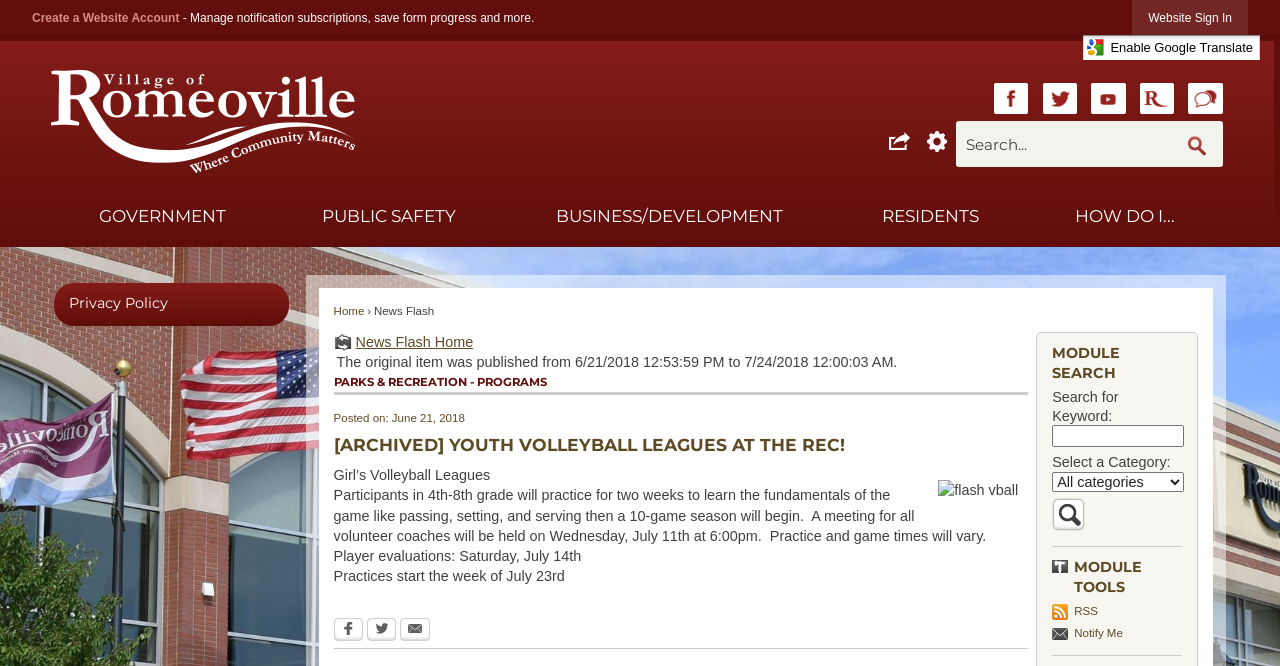Can you find the bounding box coordinates for the element that needs to be clicked to execute this instruction: "Share"? The coordinates should be given as four float numbers between 0 and 1, i.e., [left, top, right, bottom].

[0.688, 0.182, 0.717, 0.229]